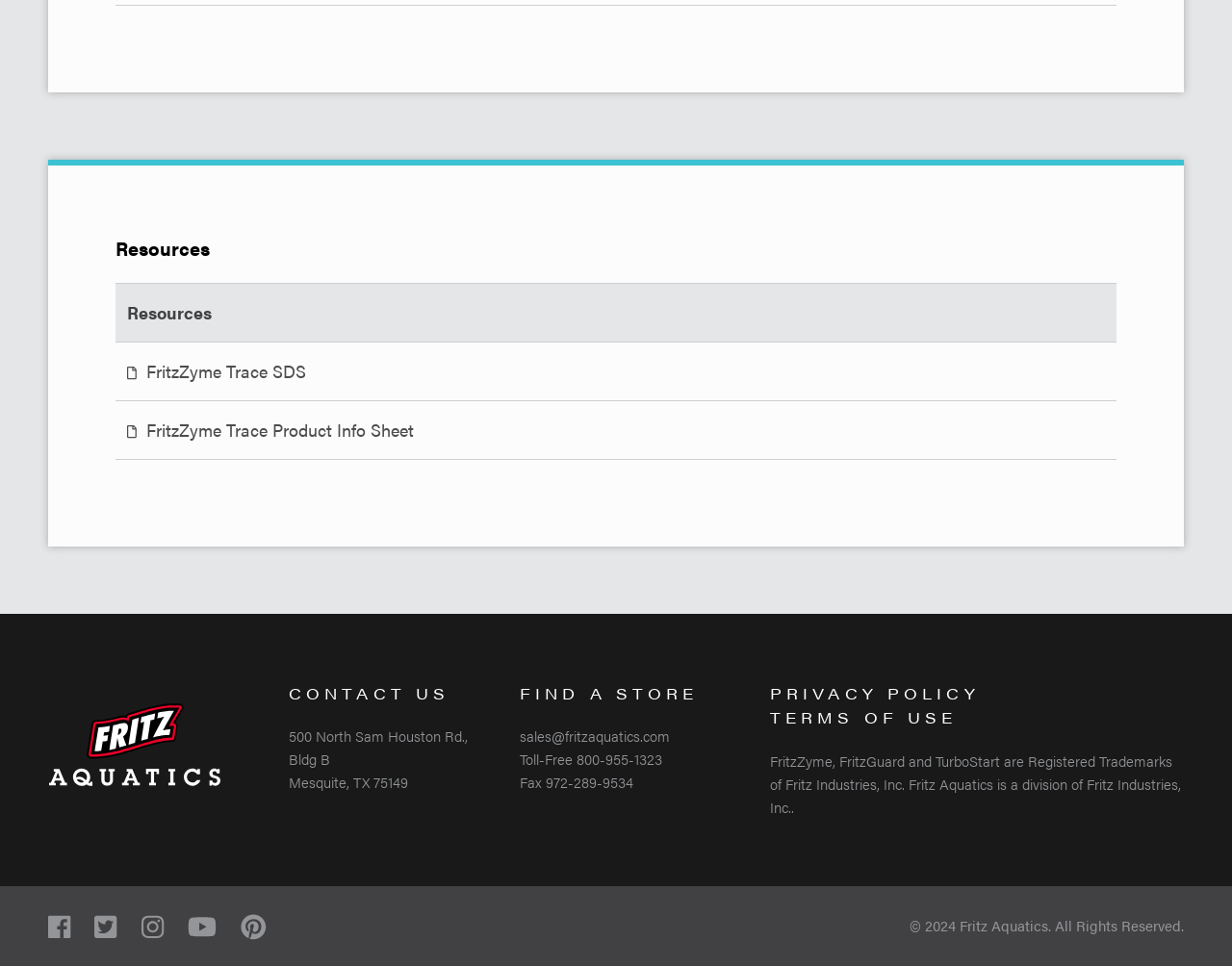What is the fax number of the company?
Please provide a full and detailed response to the question.

The fax number of the company can be found in the footer section of the webpage, where the address and contact information are provided. Specifically, it is mentioned as 'Fax 972-289-9534'.